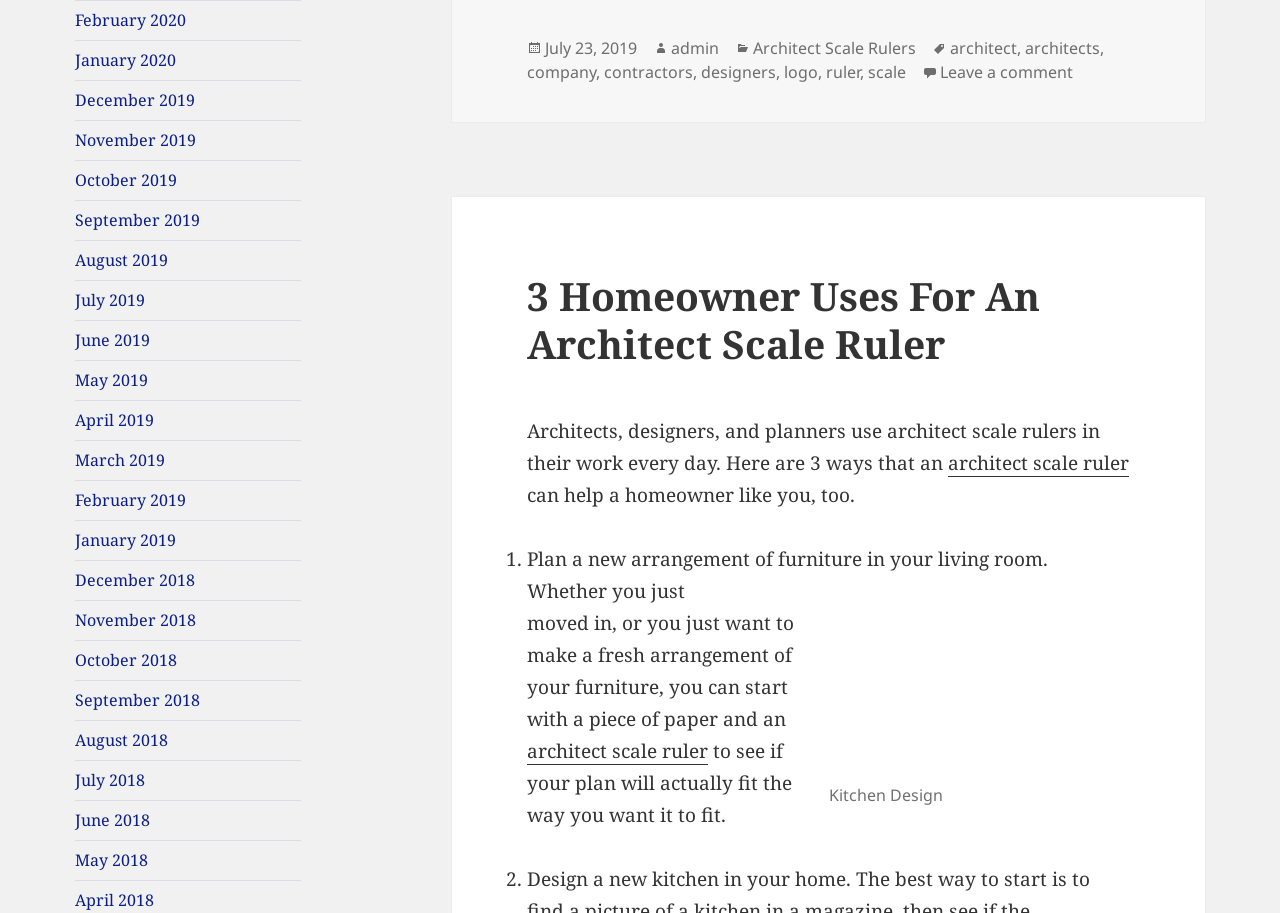Bounding box coordinates are specified in the format (top-left x, top-left y, bottom-right x, bottom-right y). All values are floating point numbers bounded between 0 and 1. Please provide the bounding box coordinate of the region this sentence describes: parent_node: Kitchen Design

[0.648, 0.64, 0.882, 0.849]